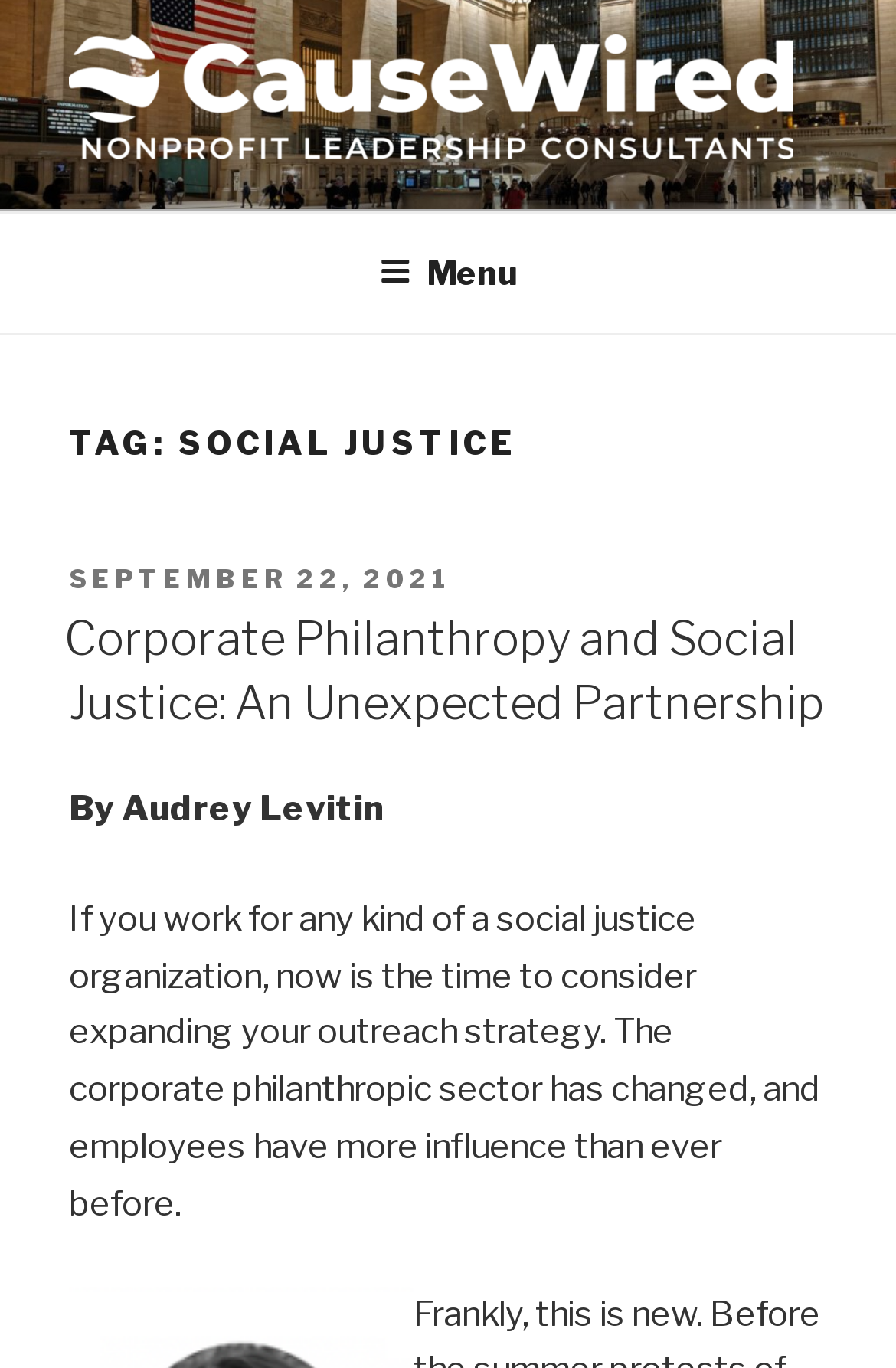Locate the bounding box for the described UI element: "September 22, 2021September 22, 2021". Ensure the coordinates are four float numbers between 0 and 1, formatted as [left, top, right, bottom].

[0.077, 0.412, 0.505, 0.436]